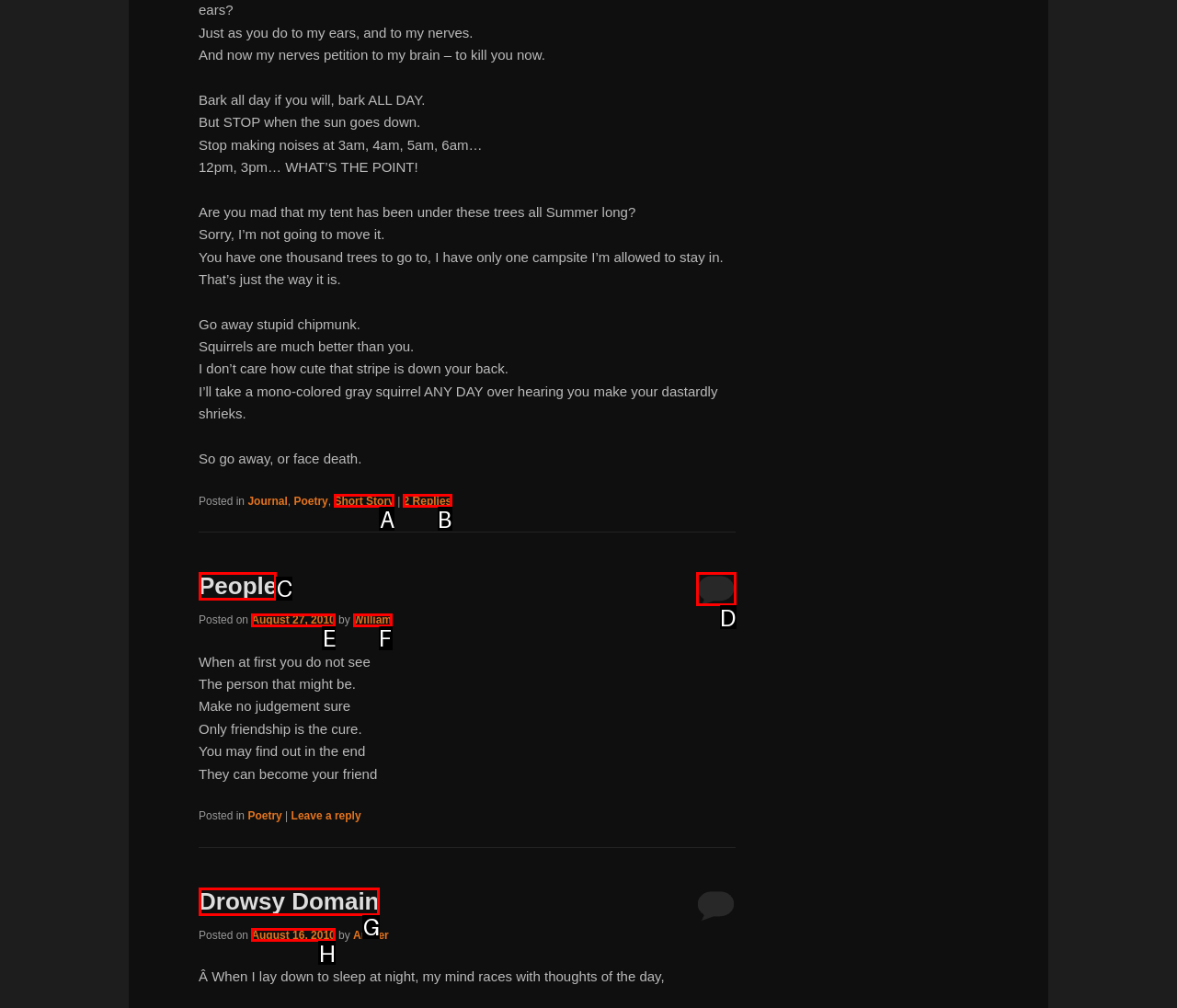Identify the letter of the option that should be selected to accomplish the following task: Click on the 'People' link. Provide the letter directly.

C